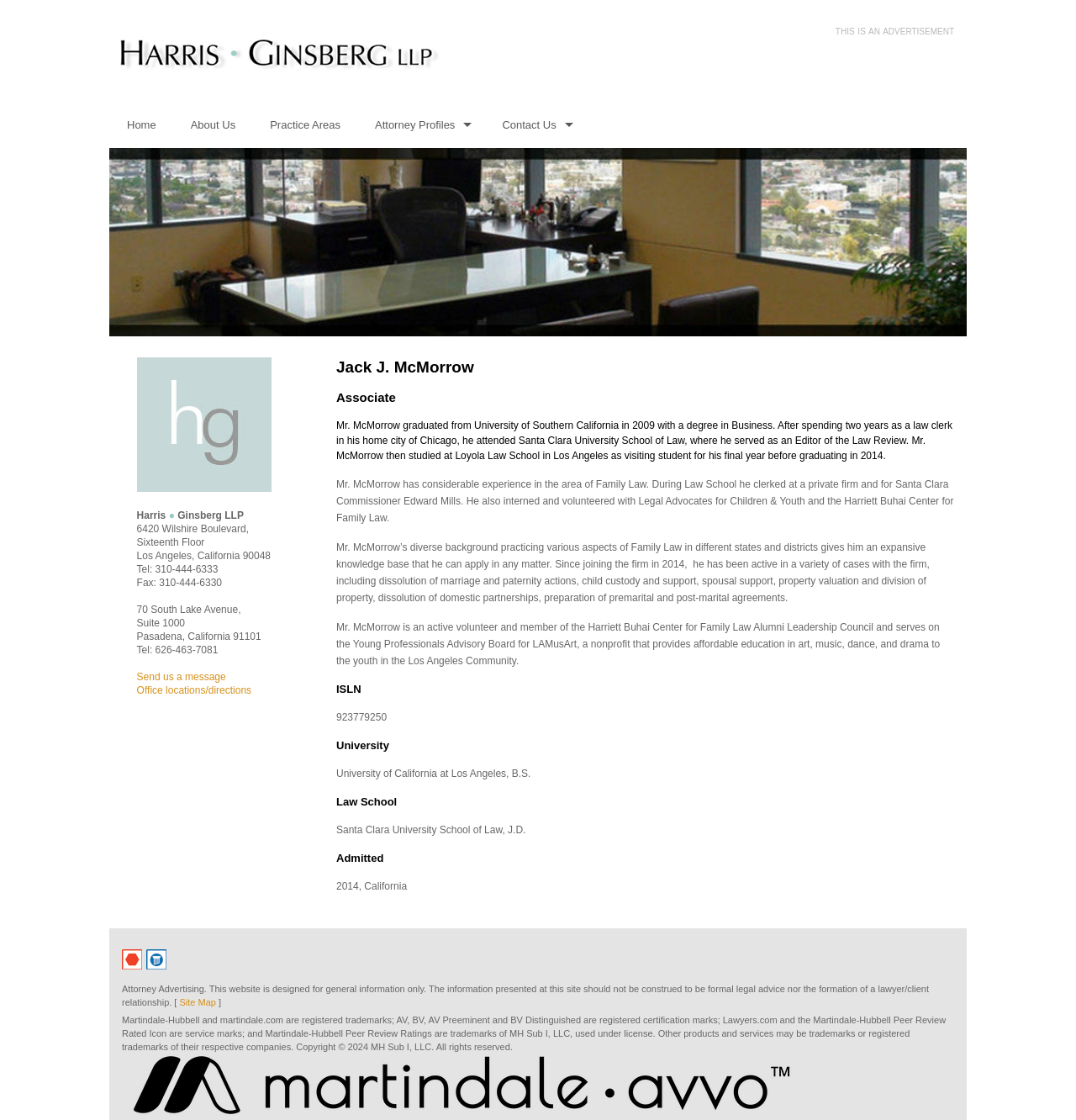Identify the bounding box coordinates of the part that should be clicked to carry out this instruction: "Click the 'Home' link".

[0.102, 0.091, 0.161, 0.132]